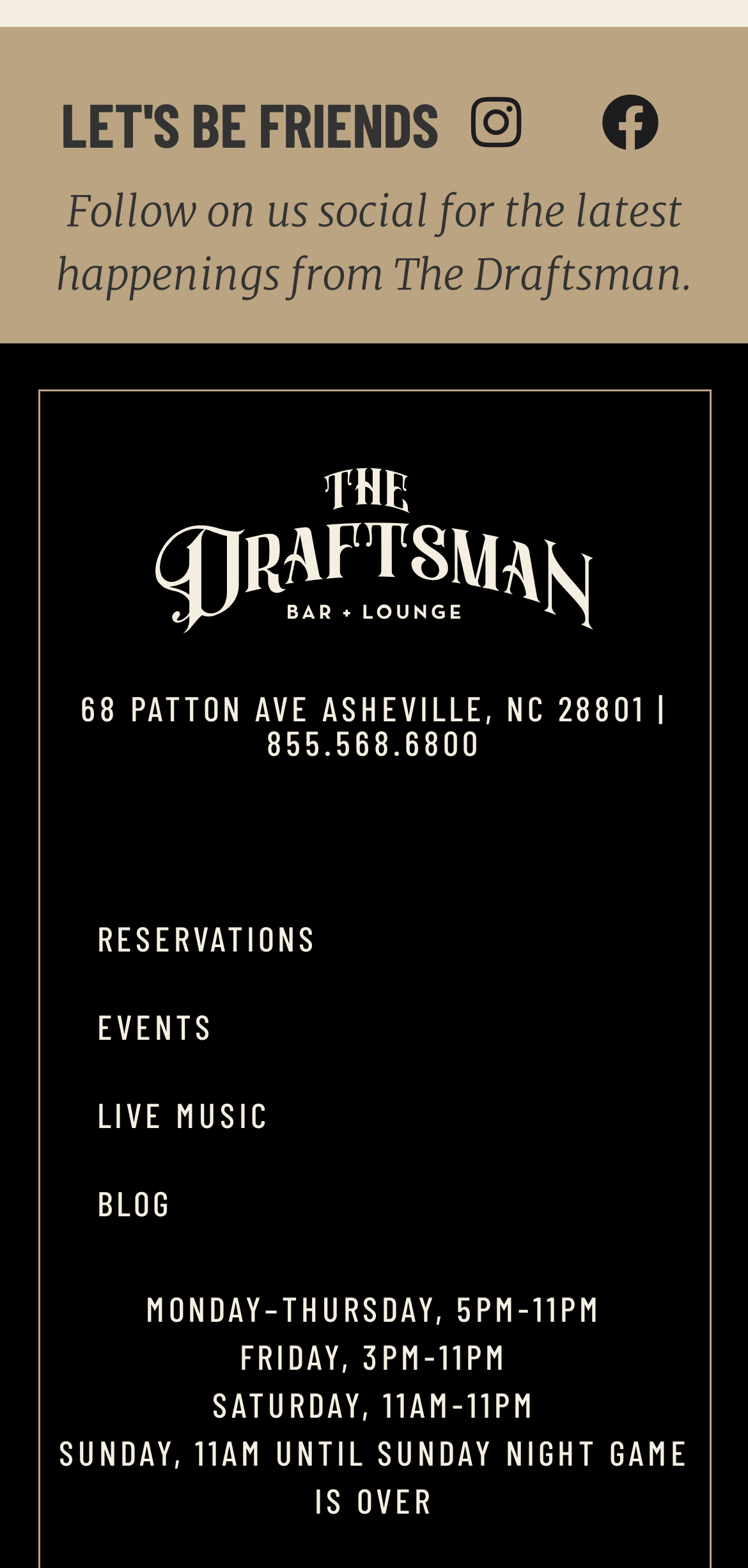Respond to the question below with a single word or phrase: What are the hours of operation on Saturday?

11AM-11PM